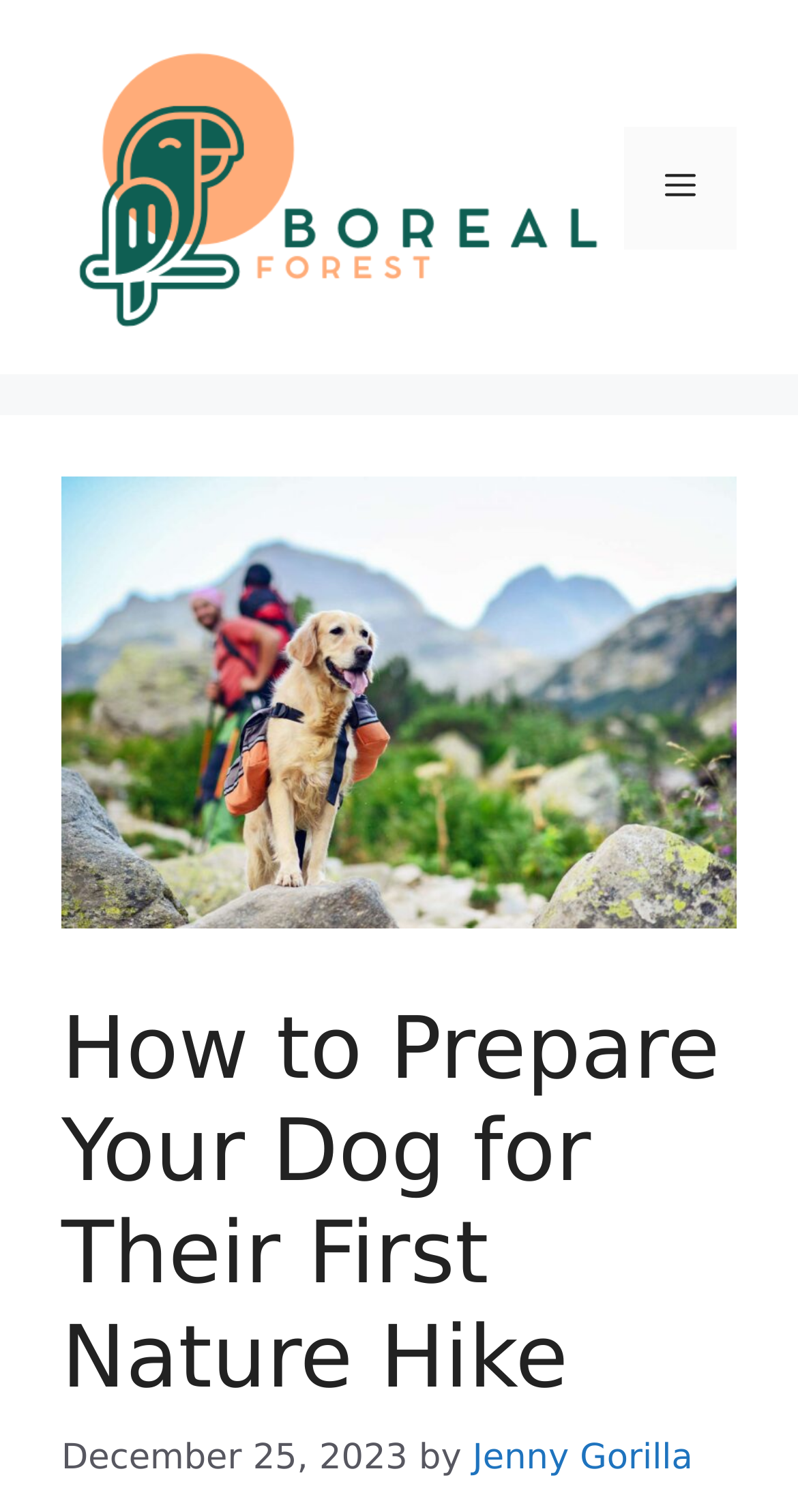Explain the contents of the webpage comprehensively.

The webpage is a comprehensive guide on preparing a dog for its first nature hike. At the top of the page, there is a banner with the site's name, "Boreal Forest", accompanied by an image of the same name. Below the banner, there is a navigation menu toggle button labeled "Menu" on the right side.

The main content of the page is headed by a title, "How to Prepare Your Dog for Their First Nature Hike", which is prominently displayed. Below the title, there is a timestamp indicating the publication date, "December 25, 2023", followed by the author's name, "Jenny Gorilla", in a smaller text.